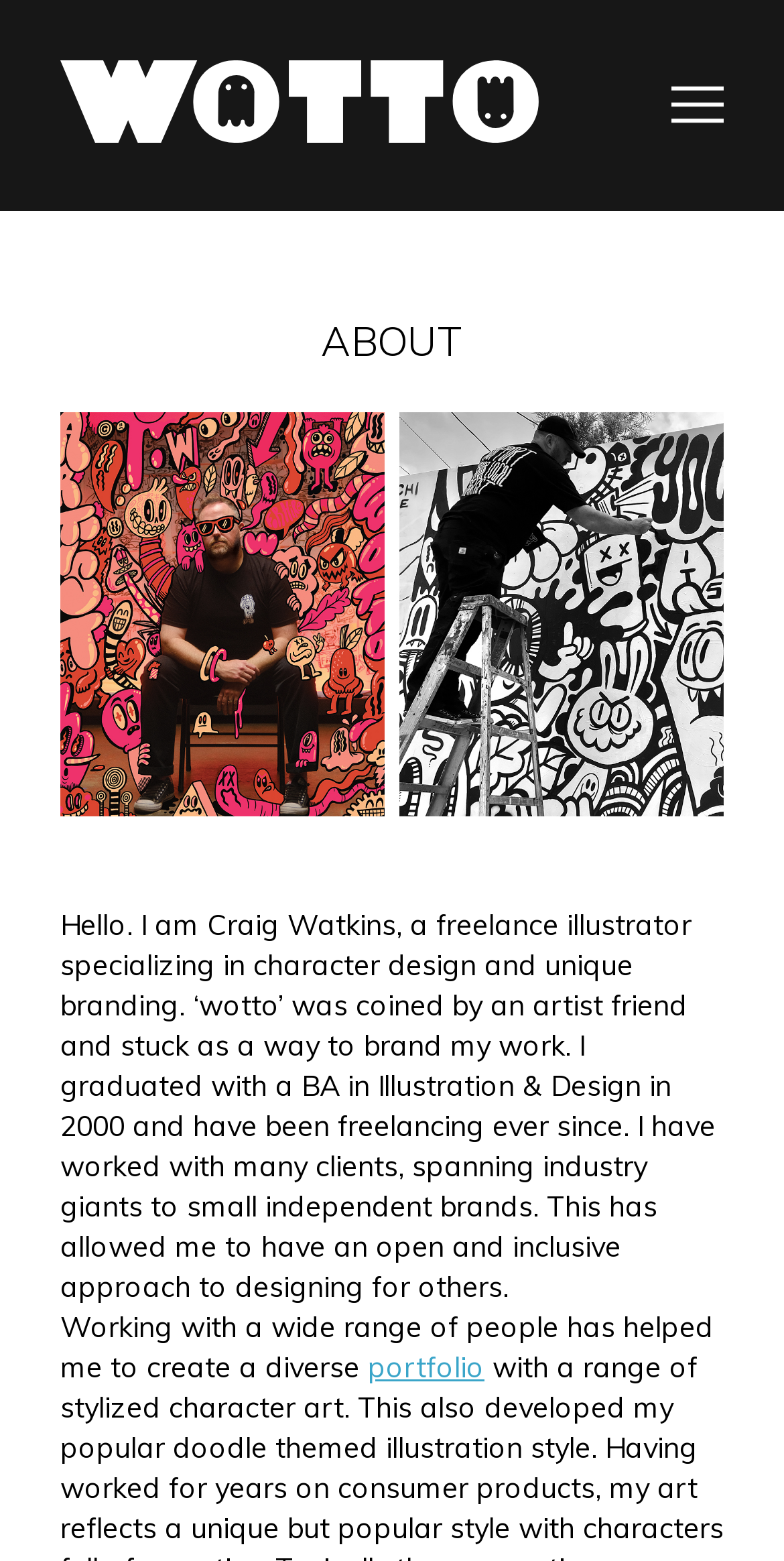Provide a short answer to the following question with just one word or phrase: What is the name of the illustrator?

Craig Watkins